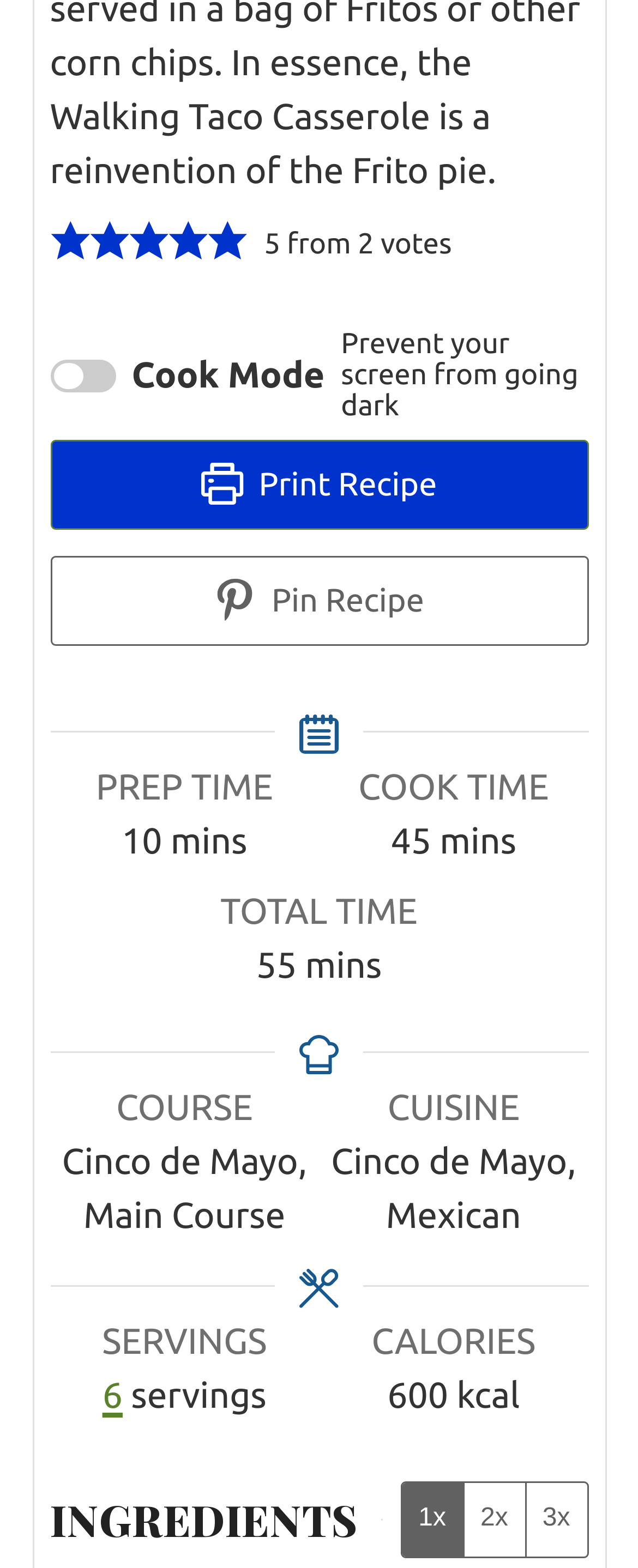How many stars can you rate this recipe?
Using the image as a reference, deliver a detailed and thorough answer to the question.

I can see five buttons with star images, each with a rating from 1 to 5, allowing users to rate the recipe.